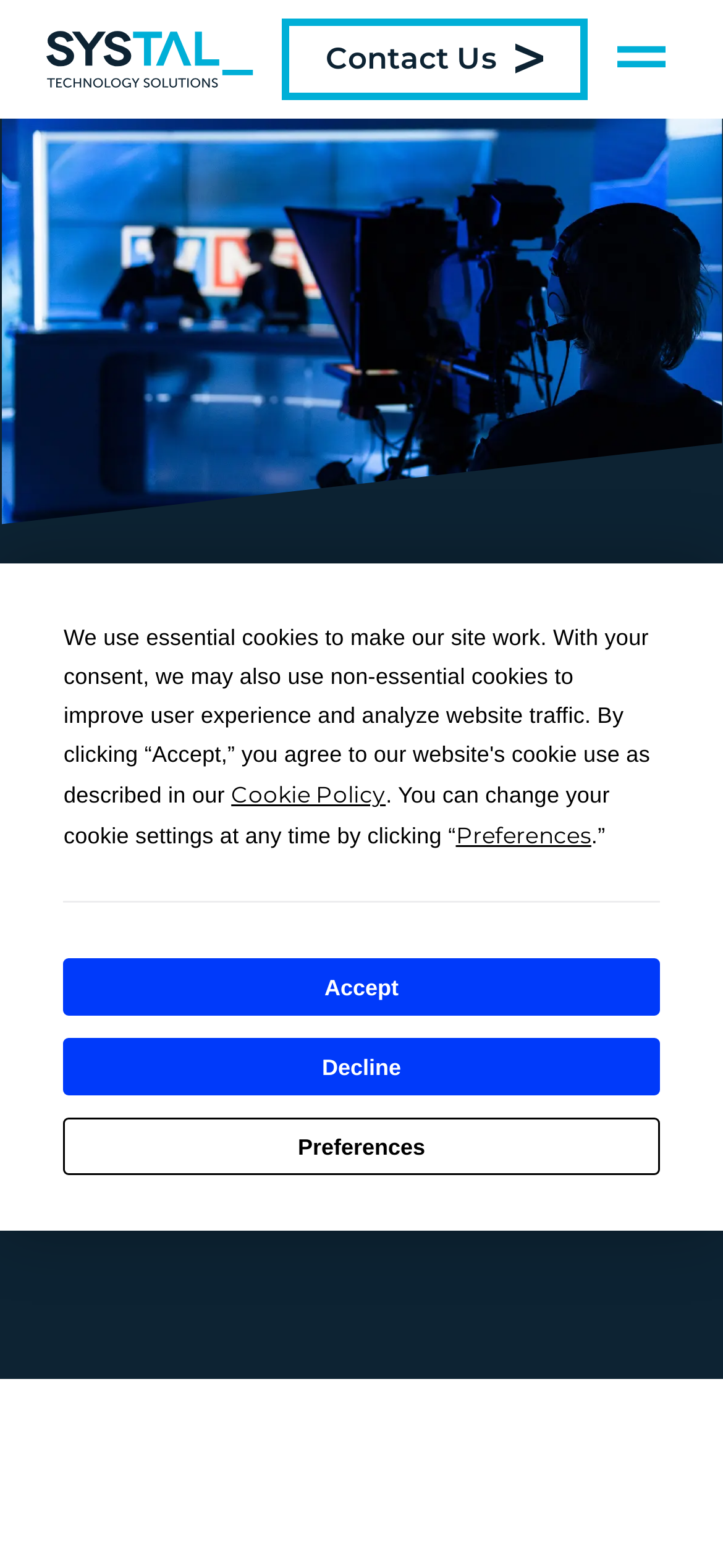Please locate the bounding box coordinates of the region I need to click to follow this instruction: "Call the contact number".

None